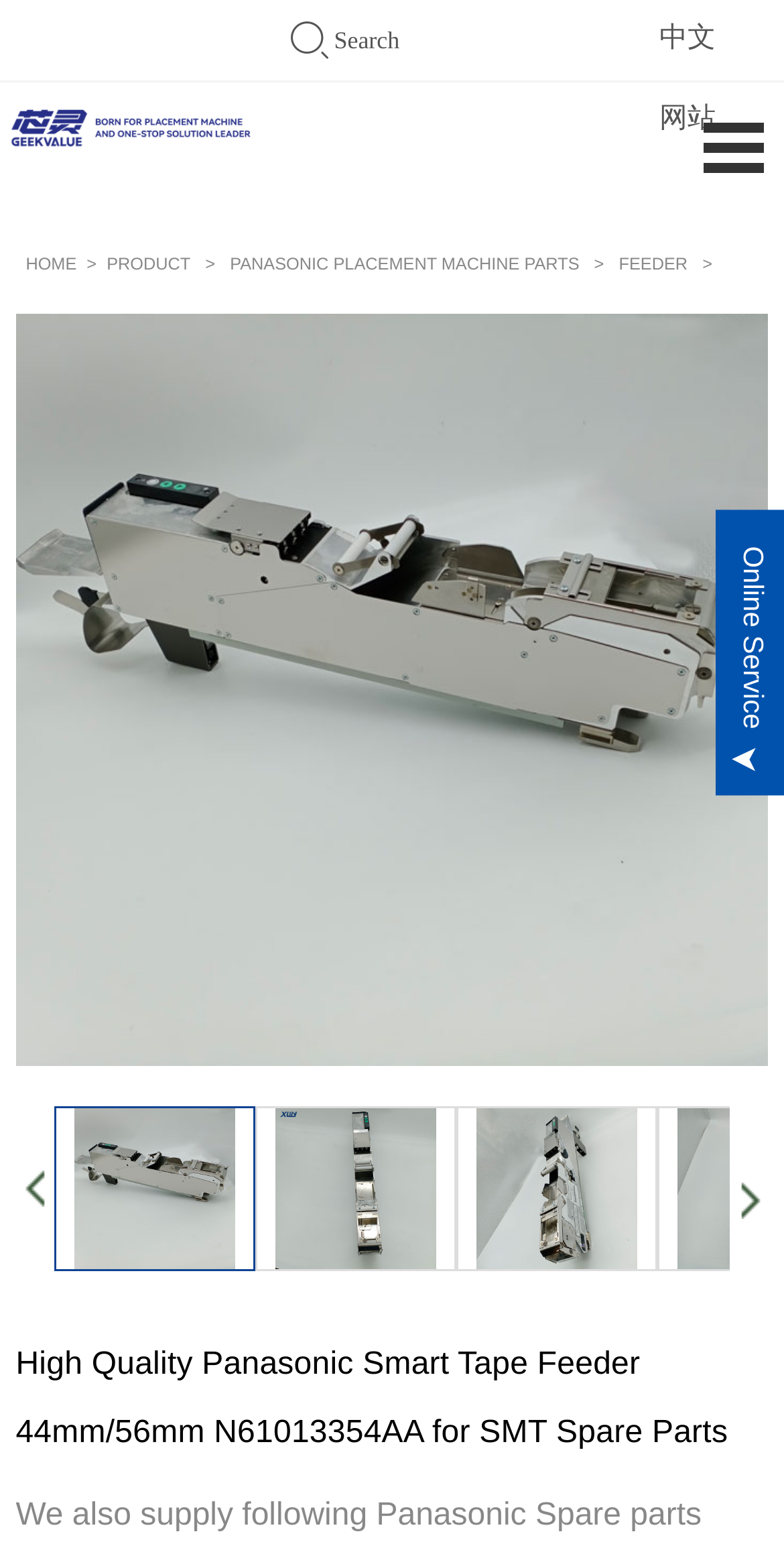Generate a comprehensive description of the webpage.

The webpage appears to be an e-commerce website, specifically a product page for a Panasonic Smart Tape Feeder. At the top left corner, there is a search bar with a magnifying glass icon and a placeholder text "Please enter the product to search". Next to the search bar, there is a button with a similar magnifying glass icon. 

On the top right corner, there is a link to a Chinese website, indicated by the text "中文网站". Below the search bar, there is a logo of the website "GEEKVALUE" with a link to the homepage. 

The main navigation menu is located below the logo, with links to "HOME", "PRODUCT", and "PANASONIC PLACEMENT MACHINE PARTS" with a sub-link to "FEEDER". 

The product image takes up most of the page, spanning from the top to the bottom, and from the left edge to the right edge. There are three smaller images at the bottom of the page, possibly showcasing different views of the product.

At the very bottom of the page, there is a heading with the product title "High Quality Panasonic Smart Tape Feeder 44mm/56mm N61013354AA for SMT Spare Parts". On the right side of the page, there is a text "Online Service".